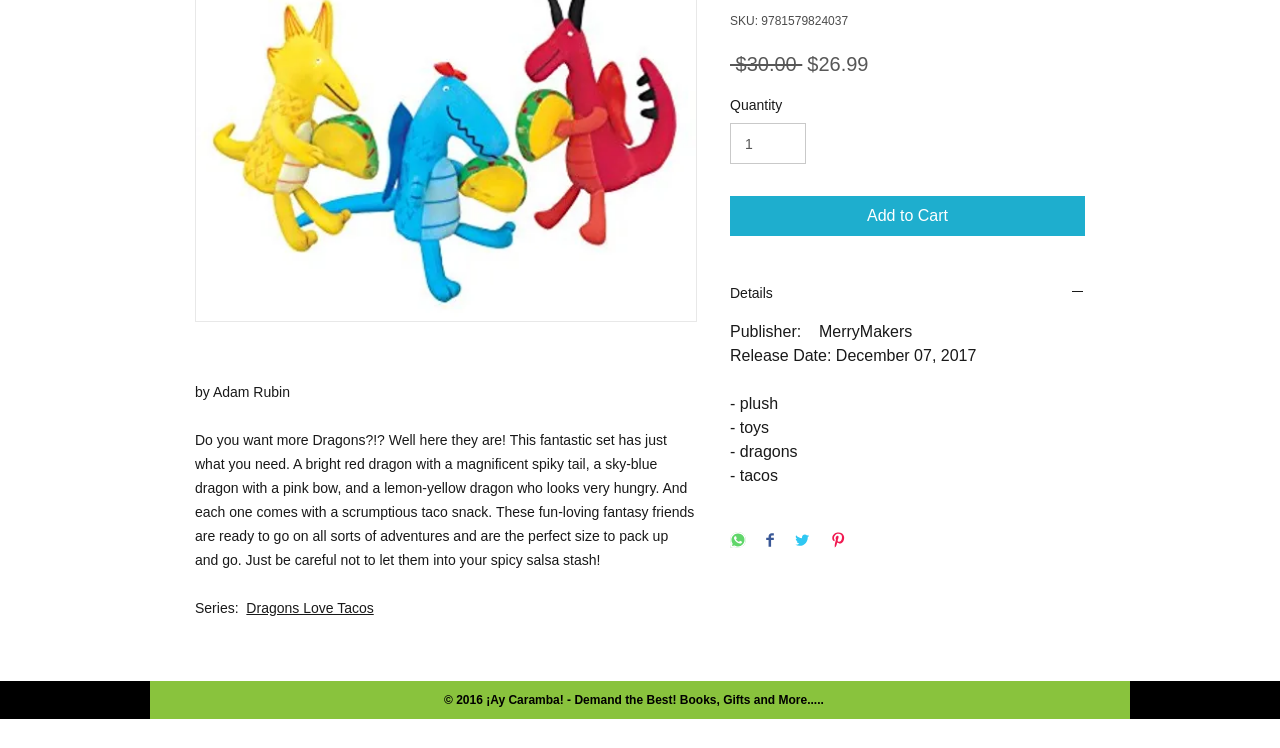Locate the UI element that matches the description Get involved in the webpage screenshot. Return the bounding box coordinates in the format (top-left x, top-left y, bottom-right x, bottom-right y), with values ranging from 0 to 1.

None